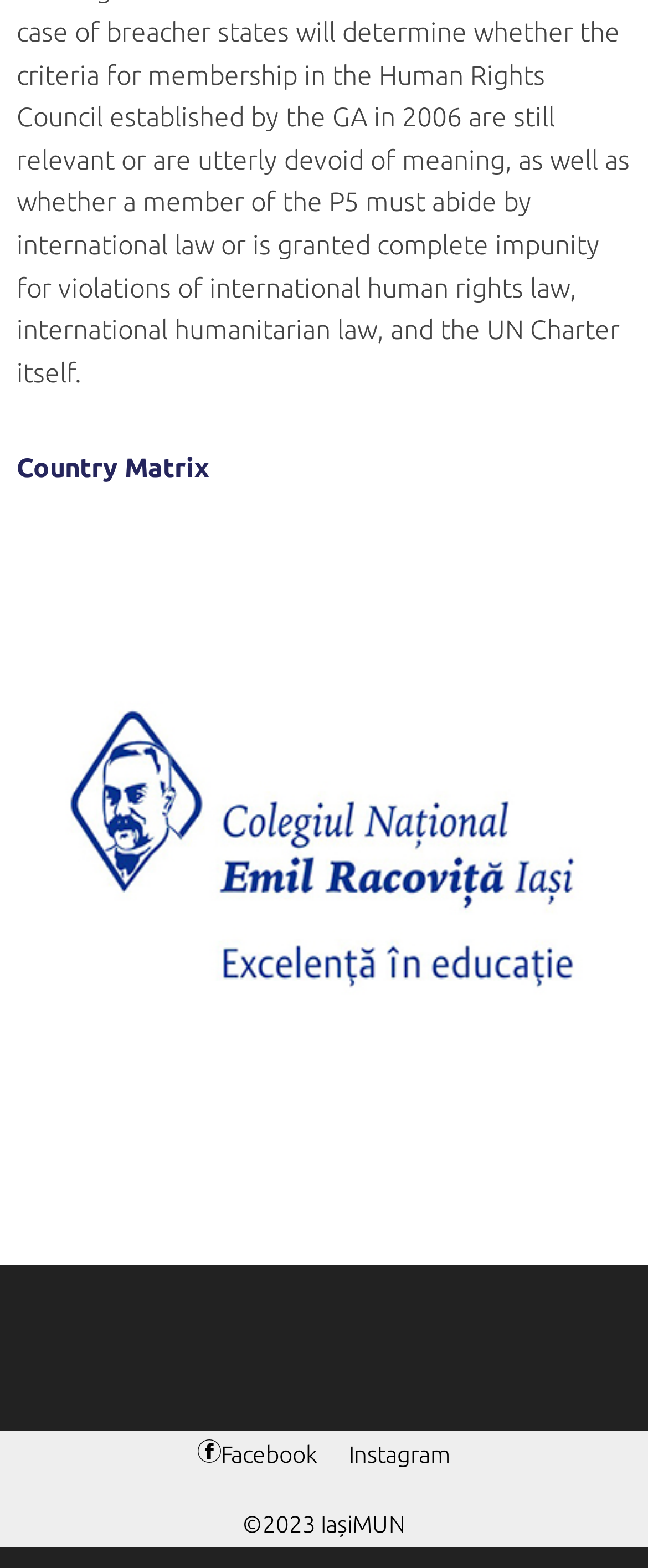What is the name of the country matrix link? Look at the image and give a one-word or short phrase answer.

Country Matrix